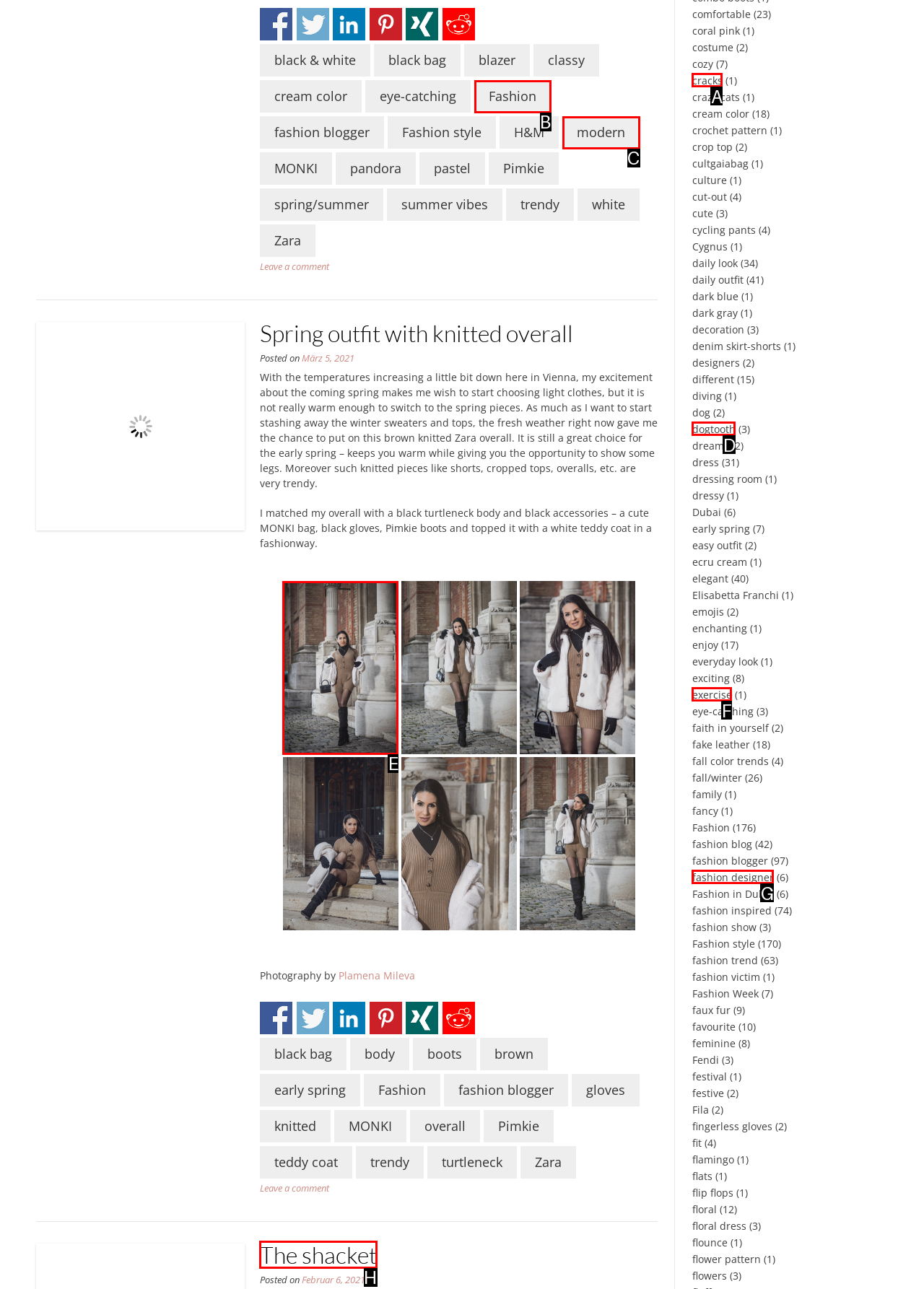Select the appropriate HTML element to click on to finish the task: Read more about the shacket.
Answer with the letter corresponding to the selected option.

H